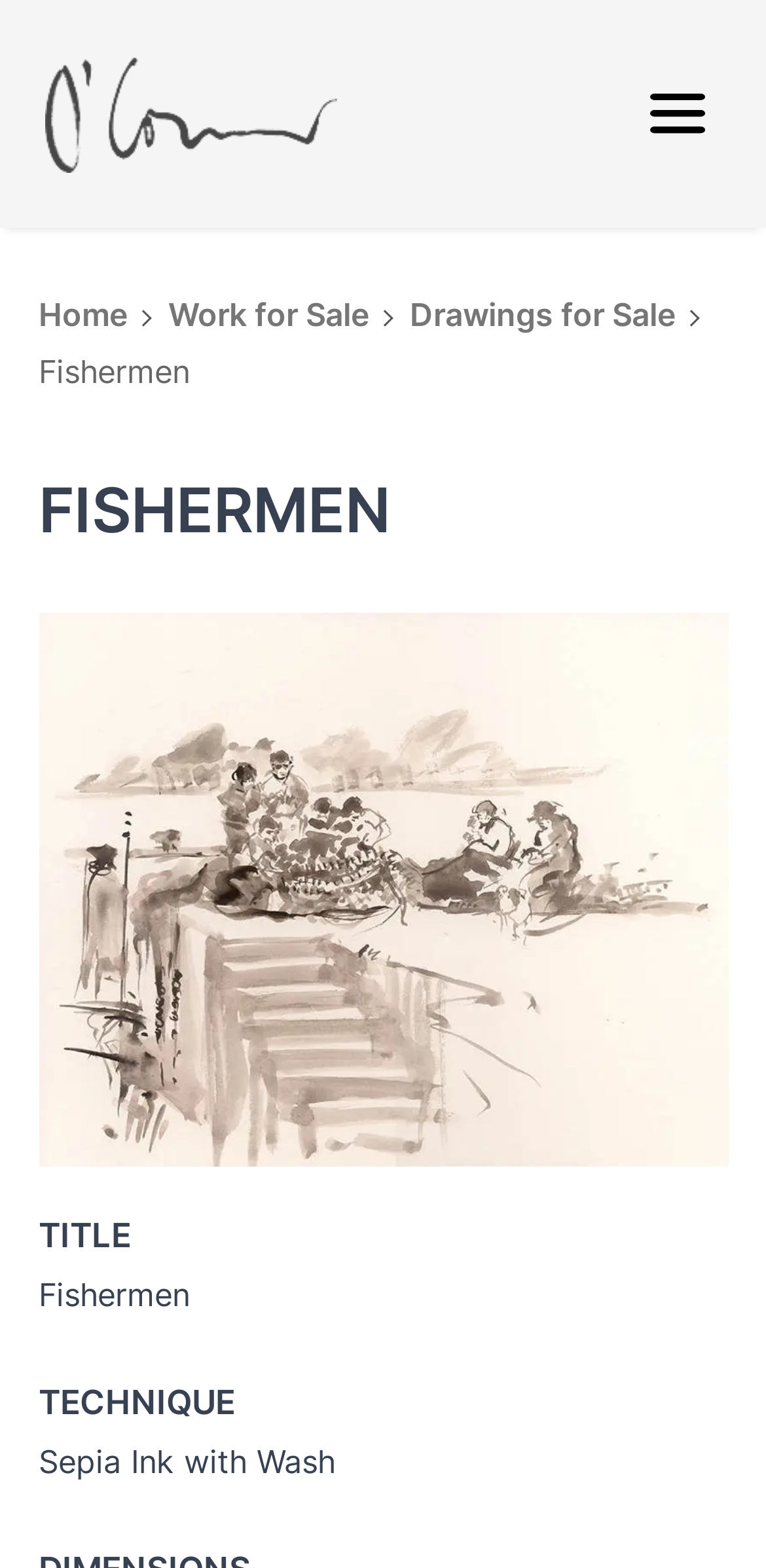Using the webpage screenshot, locate the HTML element that fits the following description and provide its bounding box: "Drawings for Sale".

[0.535, 0.185, 0.881, 0.219]